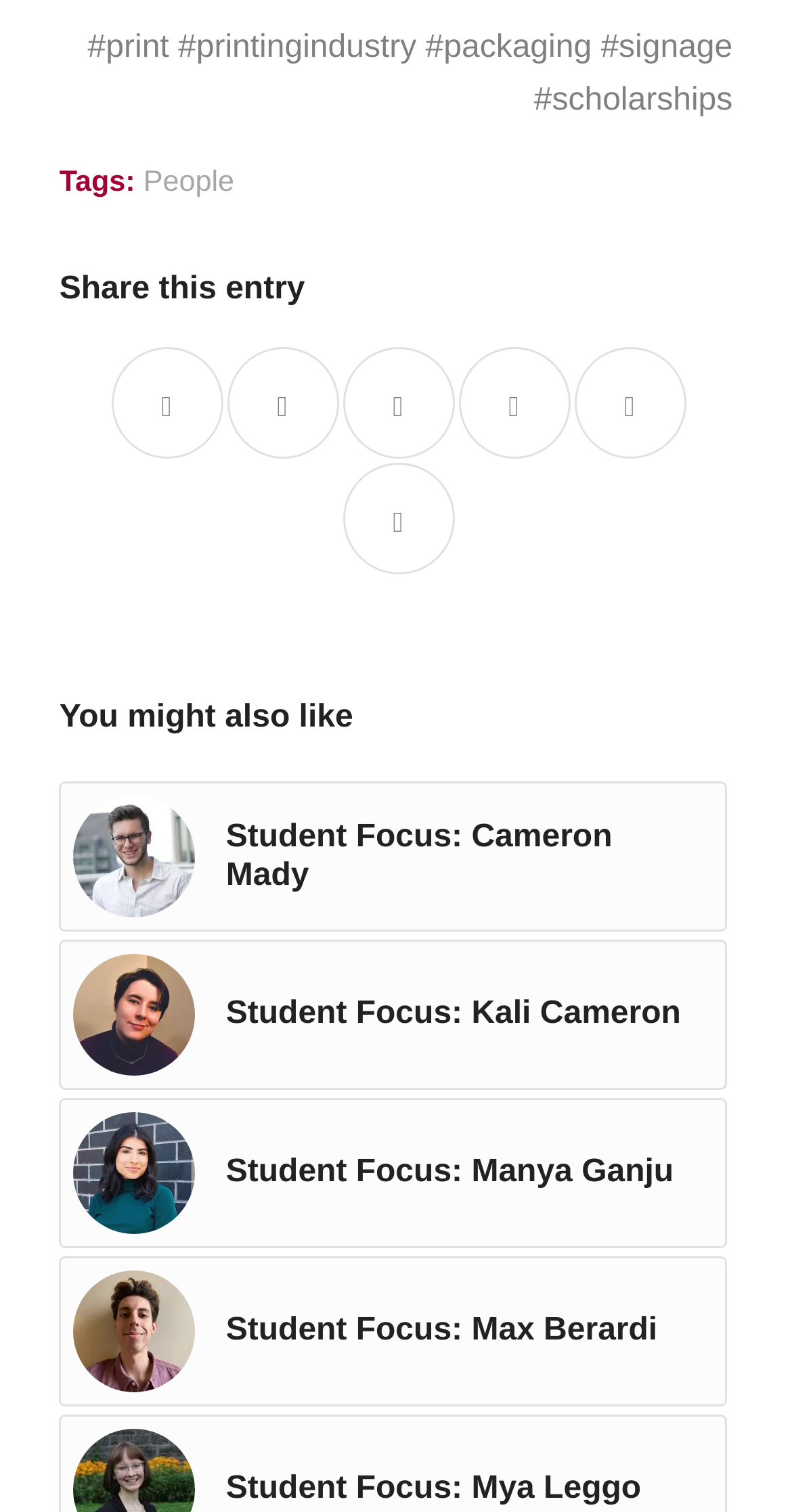What is the text above the social media sharing options?
Answer the question with a single word or phrase derived from the image.

Share this entry